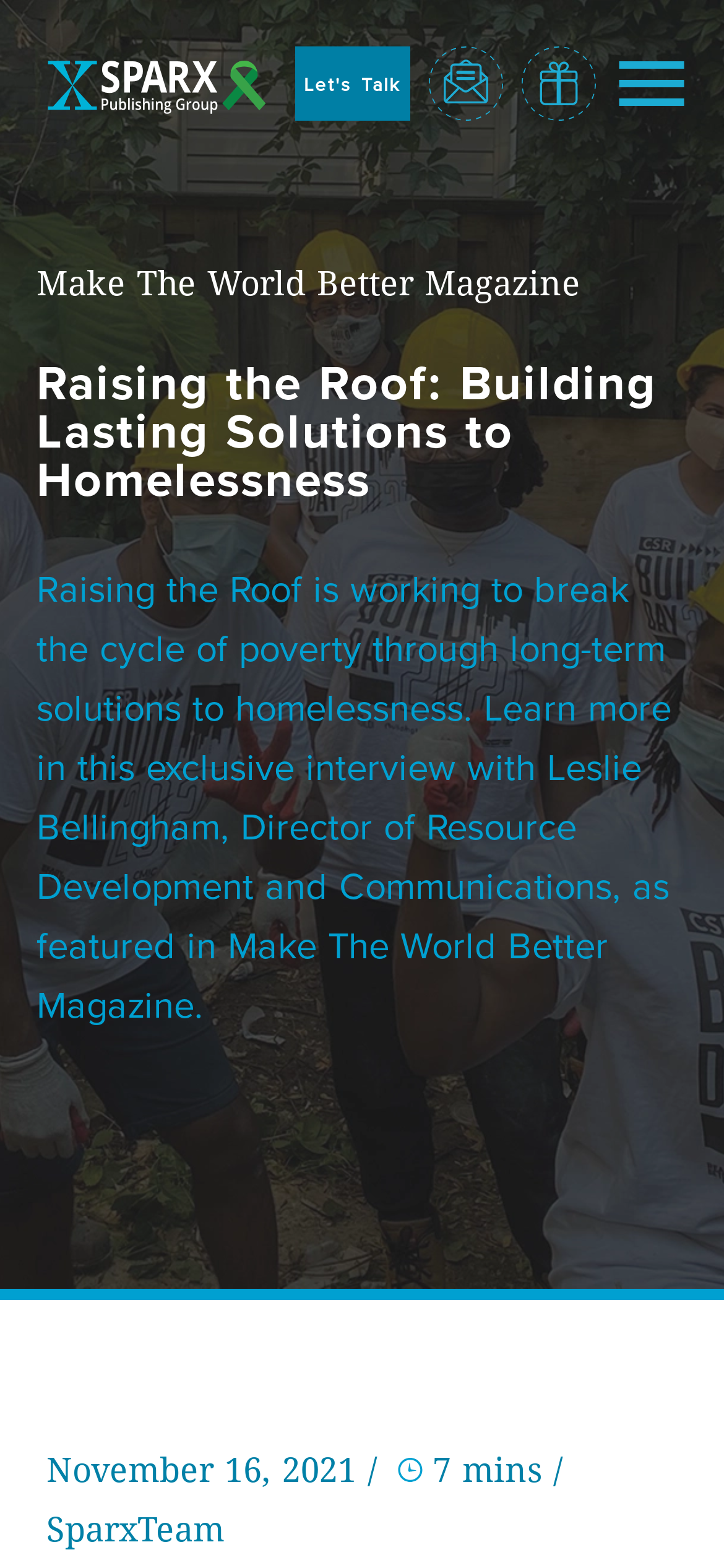Specify the bounding box coordinates for the region that must be clicked to perform the given instruction: "Open the 'Sparx Publishing Group' homepage".

[0.05, 0.03, 0.381, 0.099]